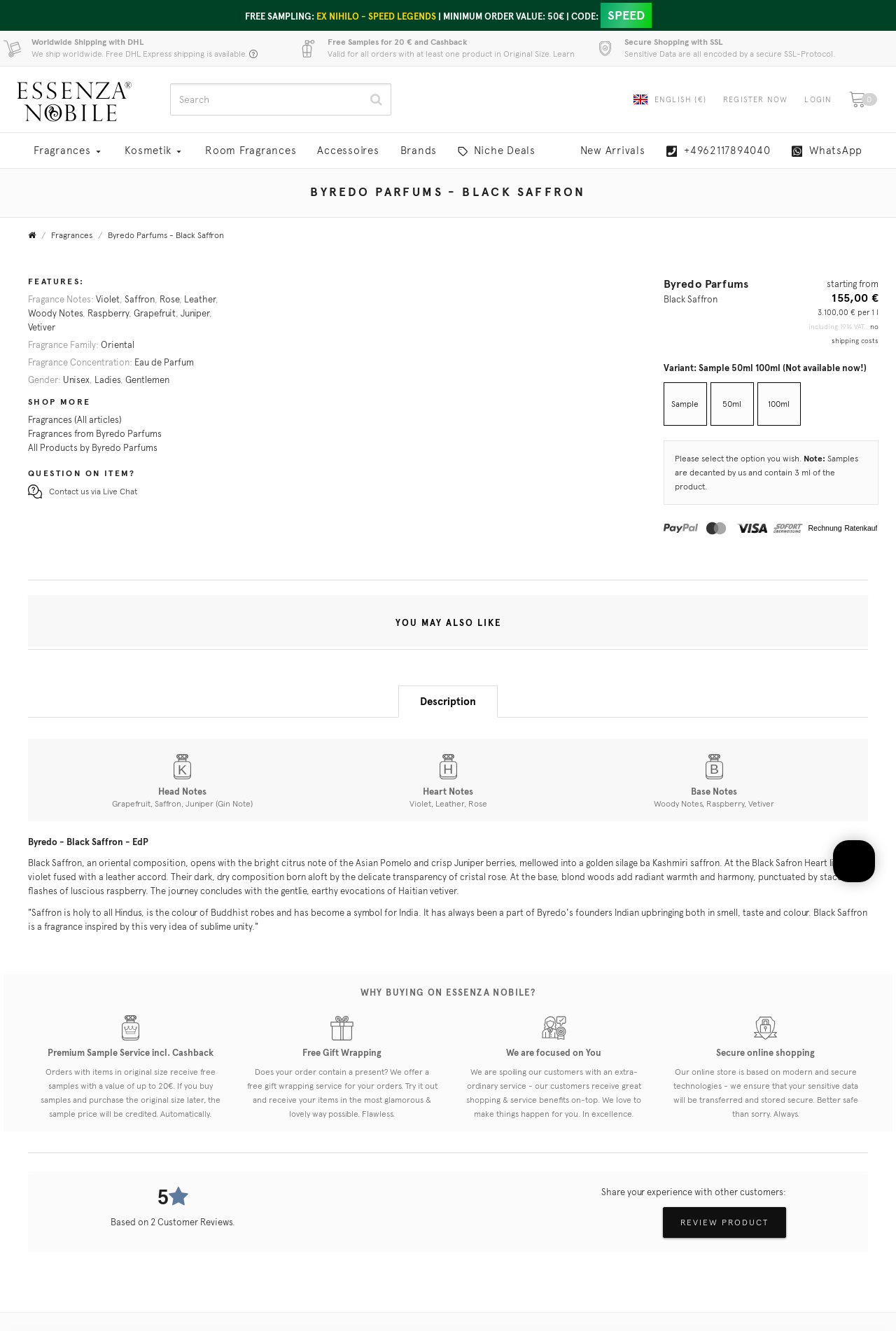Please determine the bounding box coordinates of the element to click on in order to accomplish the following task: "View all products by Byredo Parfums". Ensure the coordinates are four float numbers ranging from 0 to 1, i.e., [left, top, right, bottom].

[0.031, 0.332, 0.176, 0.34]